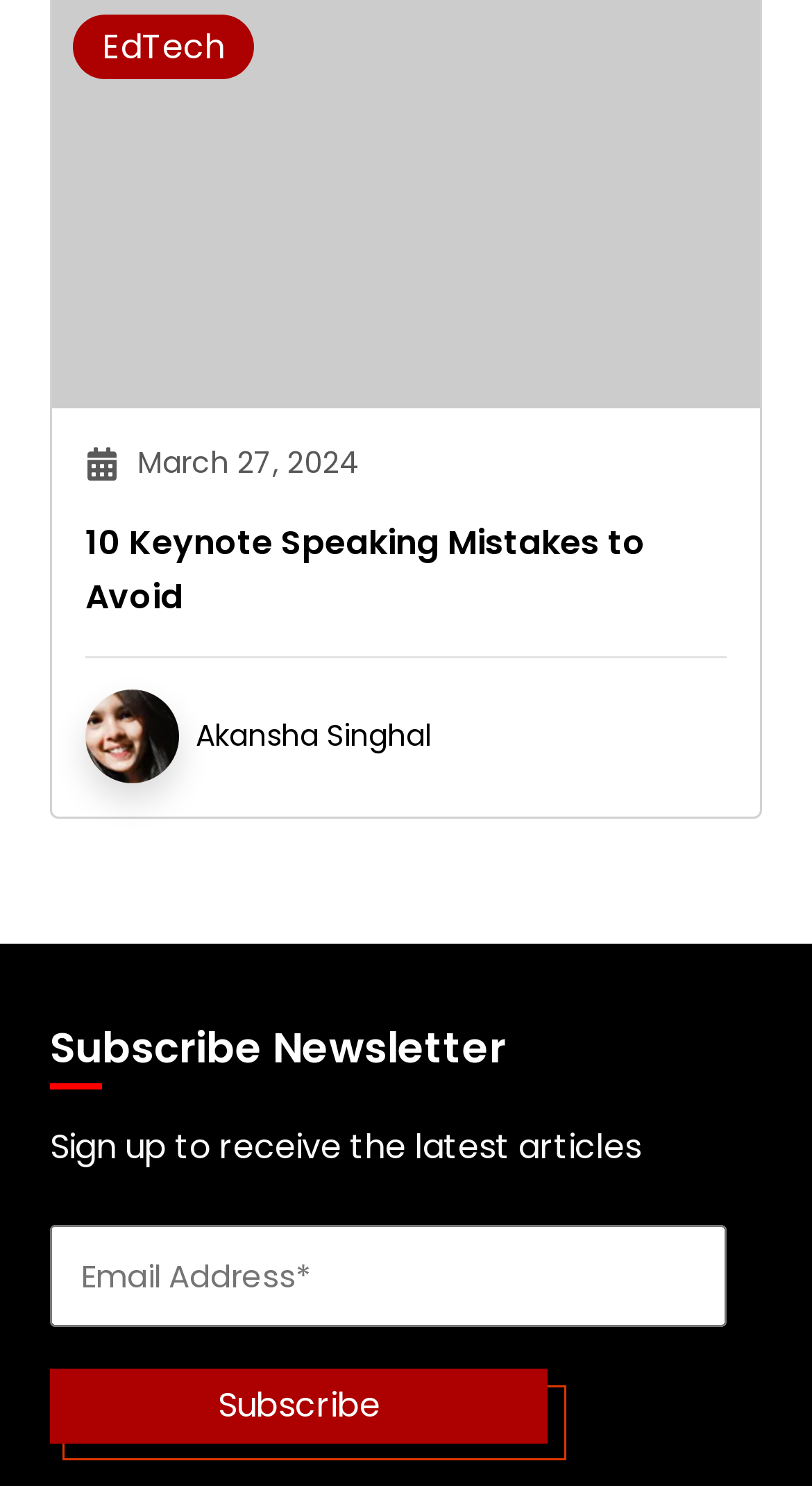Who is the author of the article?
Look at the image and respond with a one-word or short-phrase answer.

Akansha Singhal